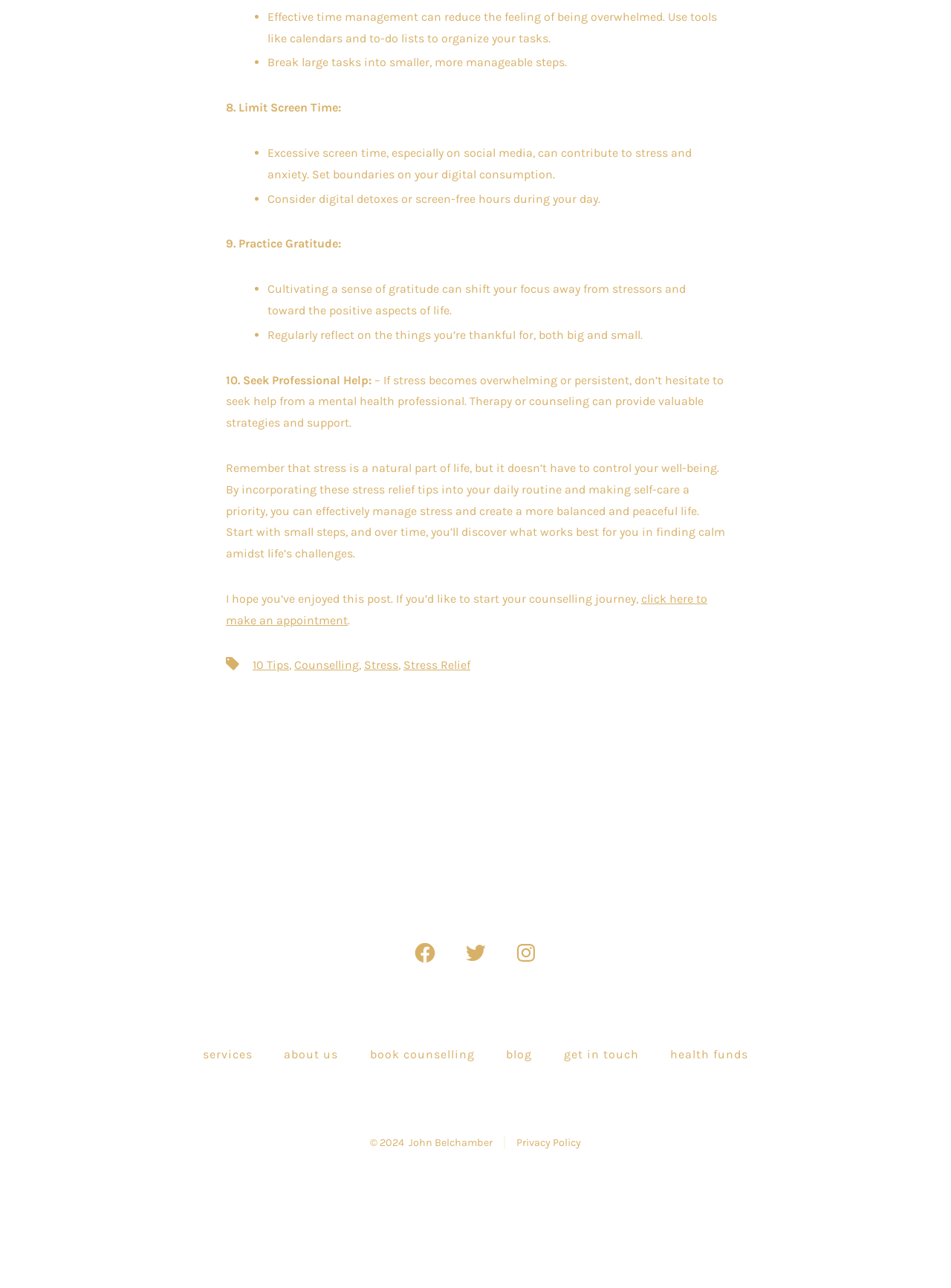Answer the following query with a single word or phrase:
What is the copyright year of this webpage?

2024